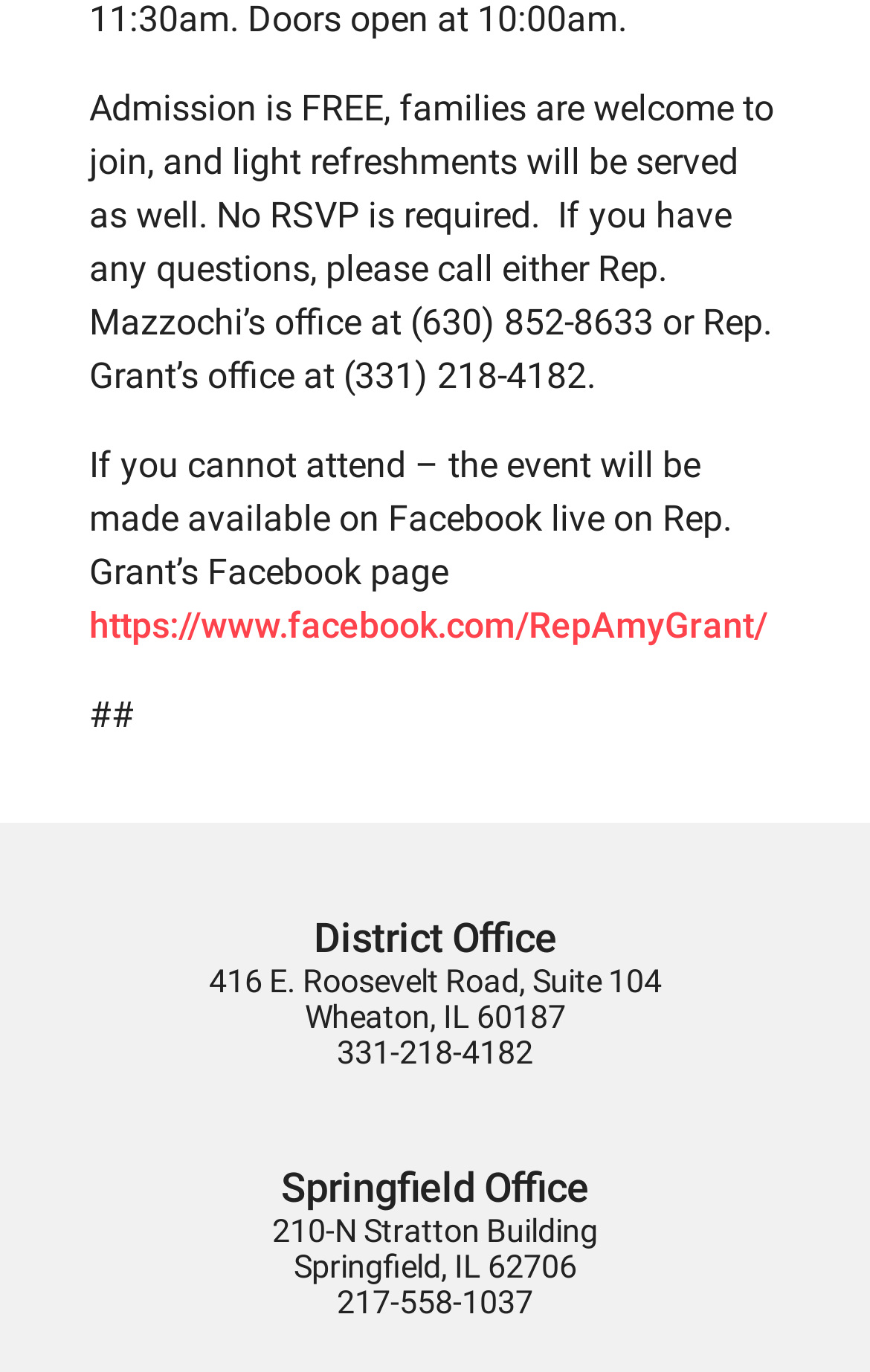Given the element description, predict the bounding box coordinates in the format (top-left x, top-left y, bottom-right x, bottom-right y). Make sure all values are between 0 and 1. Here is the element description: Freedom of Information

None